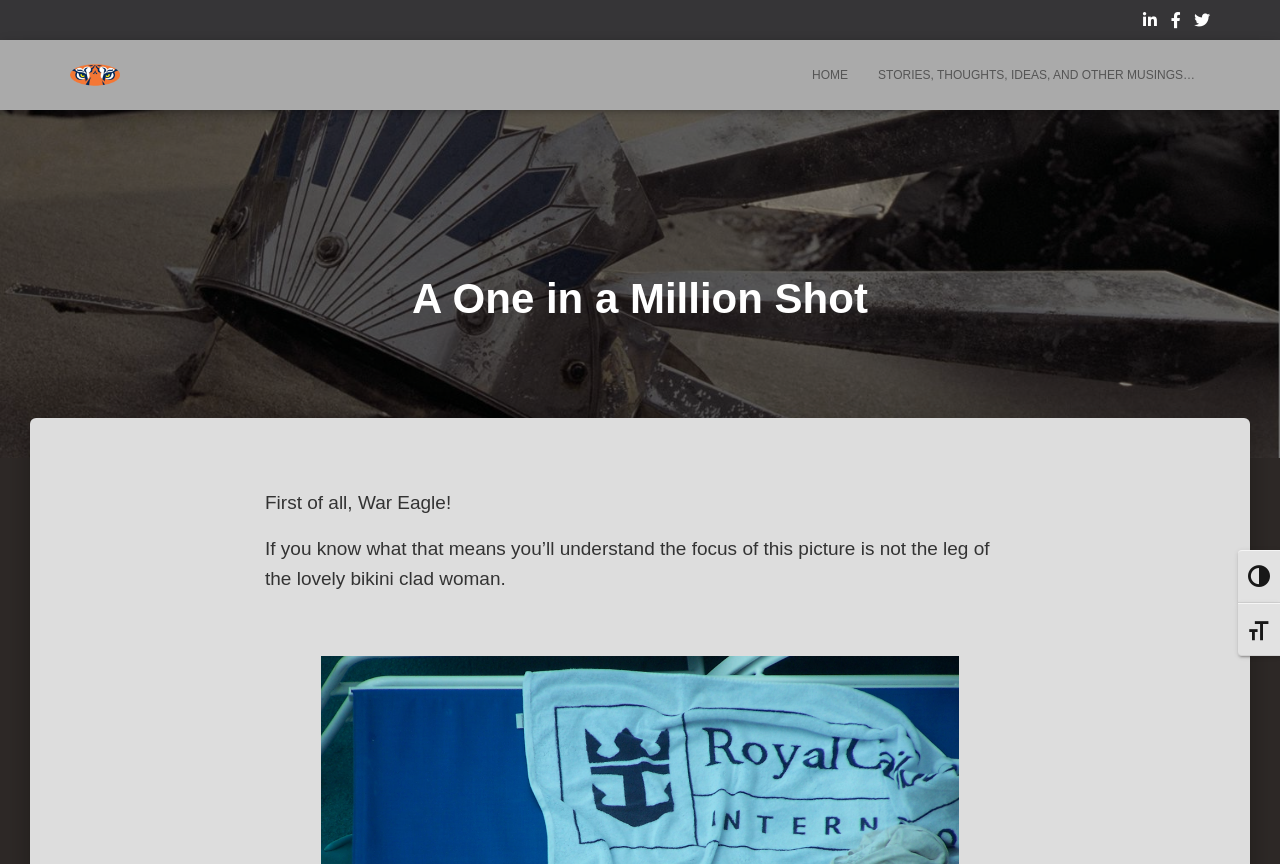Your task is to extract the text of the main heading from the webpage.

A One in a Million Shot